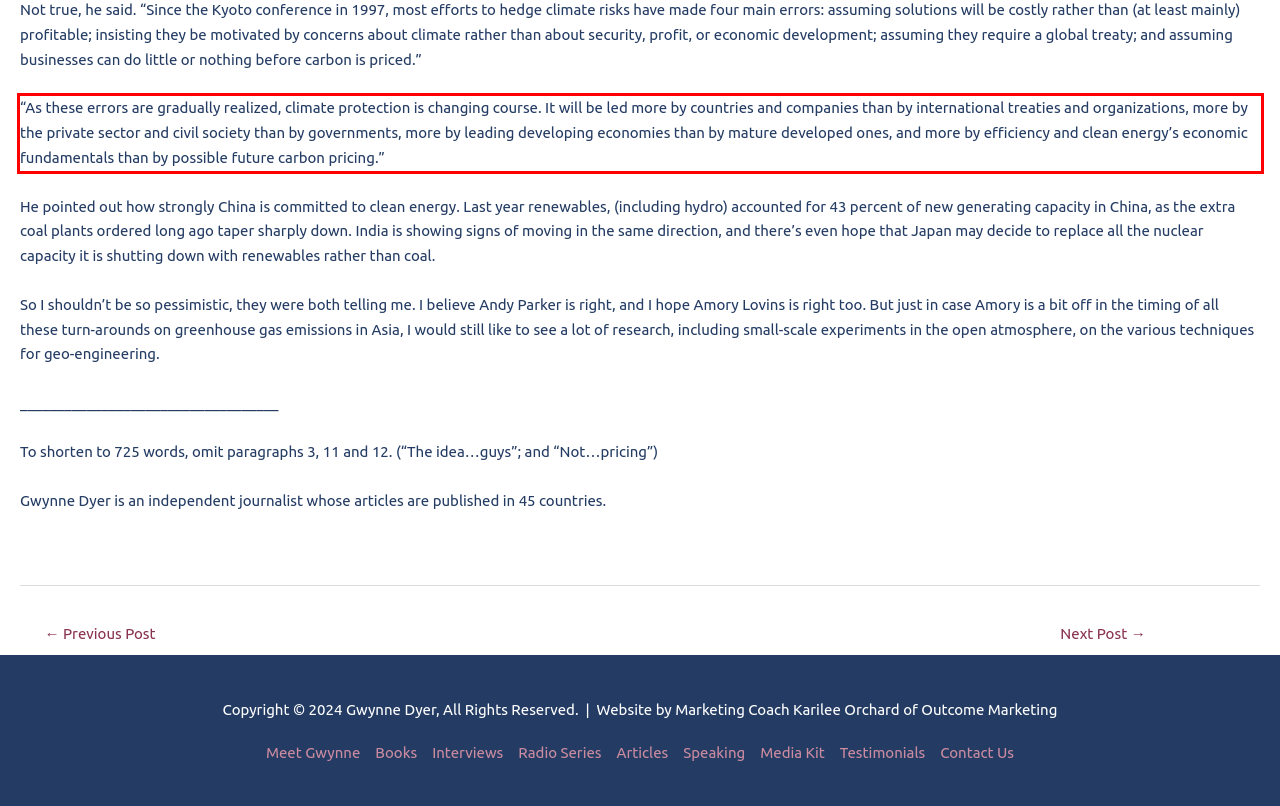Given a webpage screenshot with a red bounding box, perform OCR to read and deliver the text enclosed by the red bounding box.

“As these errors are gradually realized, climate protection is changing course. It will be led more by countries and companies than by international treaties and organizations, more by the private sector and civil society than by governments, more by leading developing economies than by mature developed ones, and more by efficiency and clean energy’s economic fundamentals than by possible future carbon pricing.”